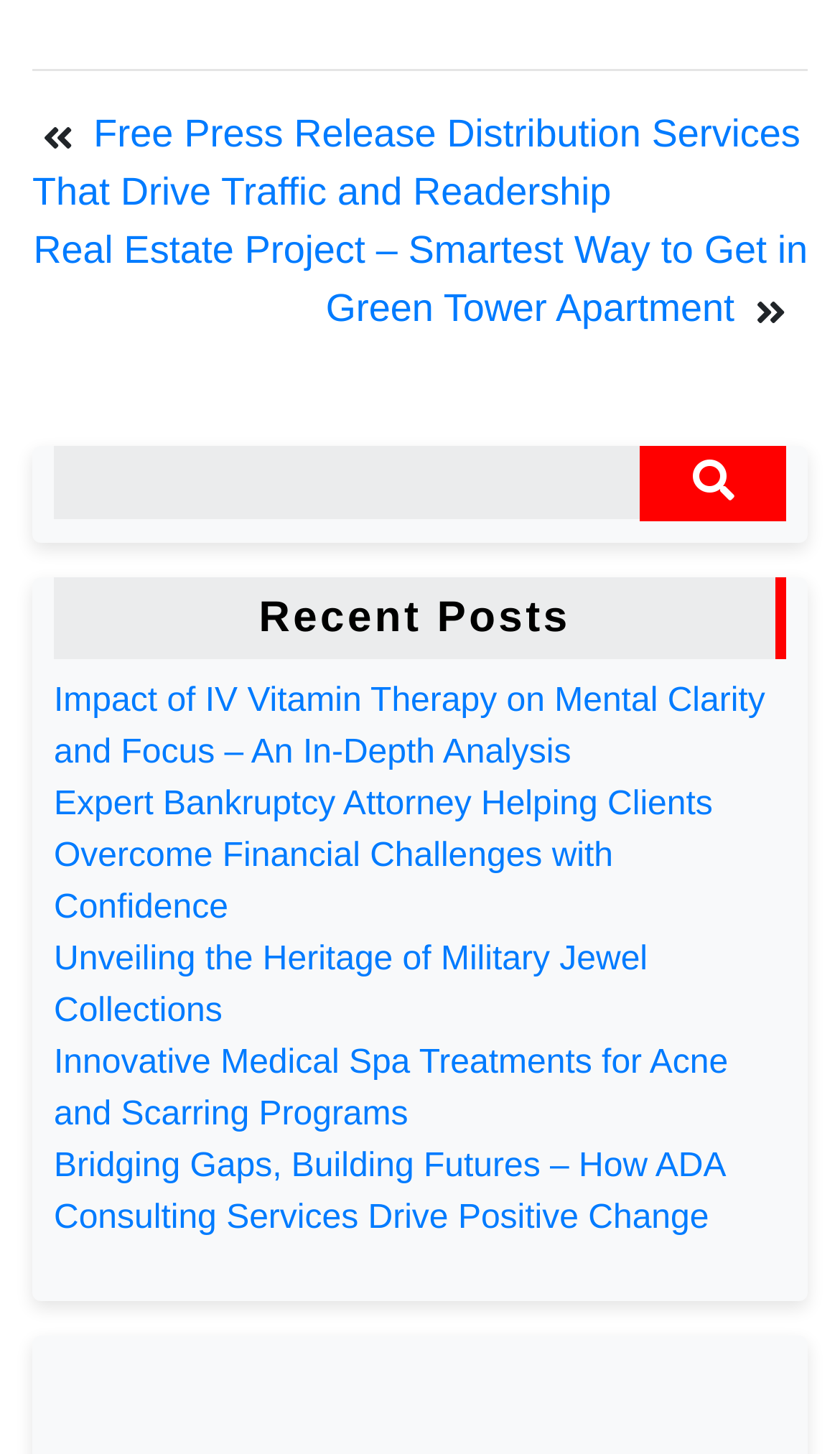Locate the bounding box coordinates of the element you need to click to accomplish the task described by this instruction: "view the post about Real Estate Project".

[0.04, 0.162, 0.962, 0.227]